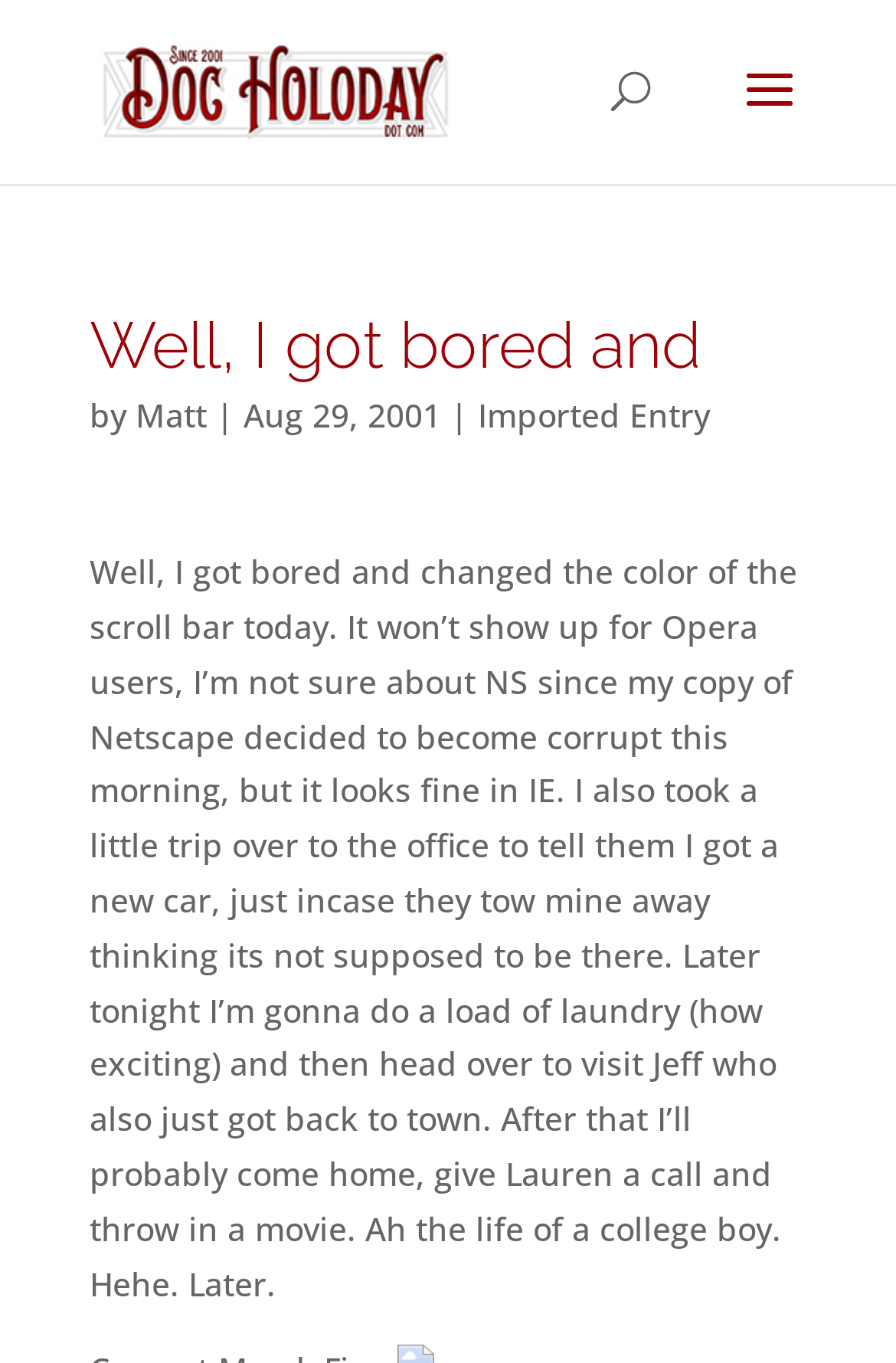What is the author's name?
Ensure your answer is thorough and detailed.

The author's name is mentioned in the text as 'by Matt' which is a link element, indicating that Matt is the author of the blog post.